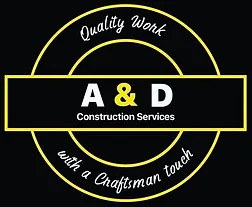Use a single word or phrase to answer the question: 
What phrase is scripted below the initials?

with a Craftsman touch